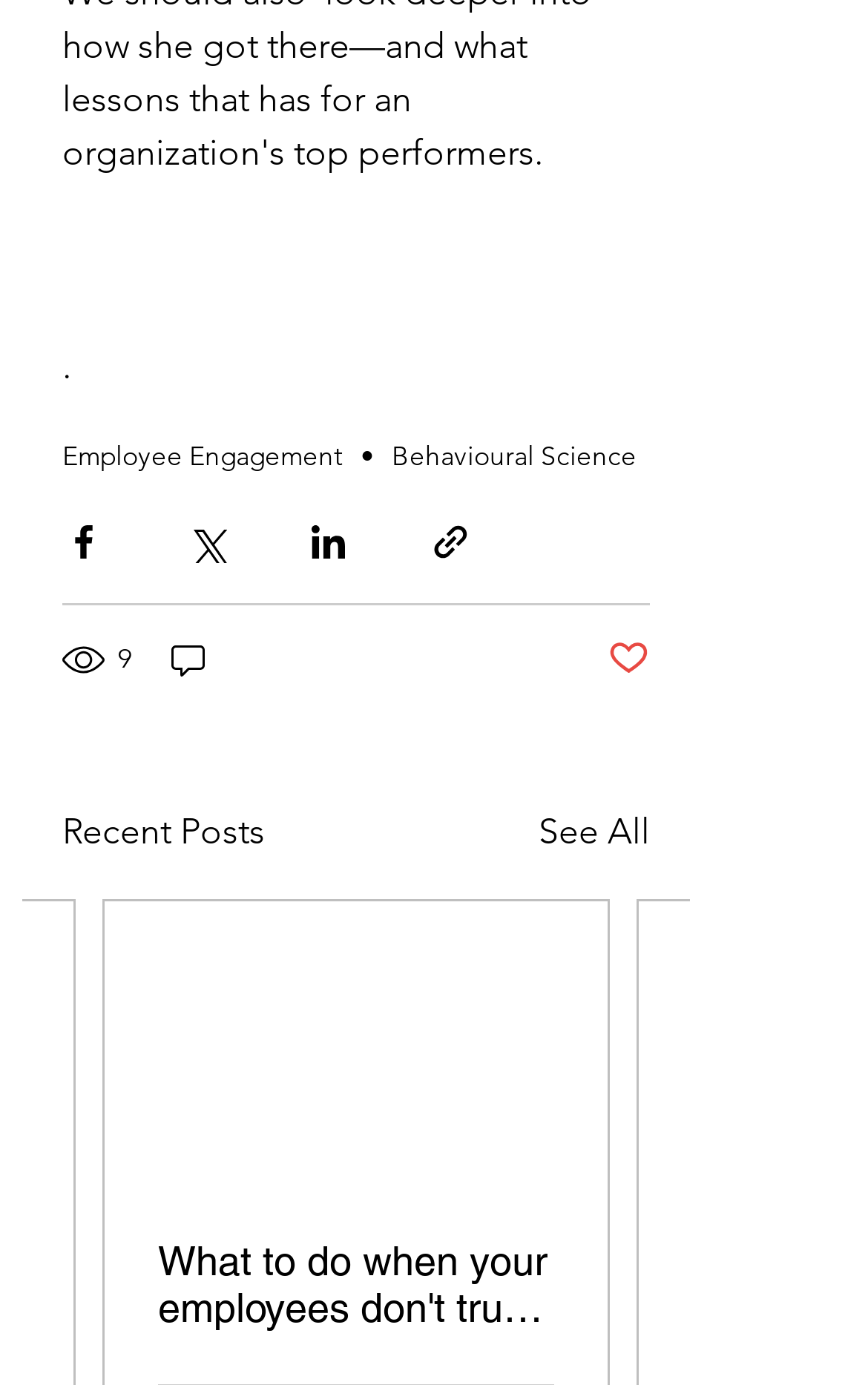Kindly determine the bounding box coordinates for the clickable area to achieve the given instruction: "Read the post about what to do when employees don't trust you".

[0.182, 0.893, 0.638, 0.96]